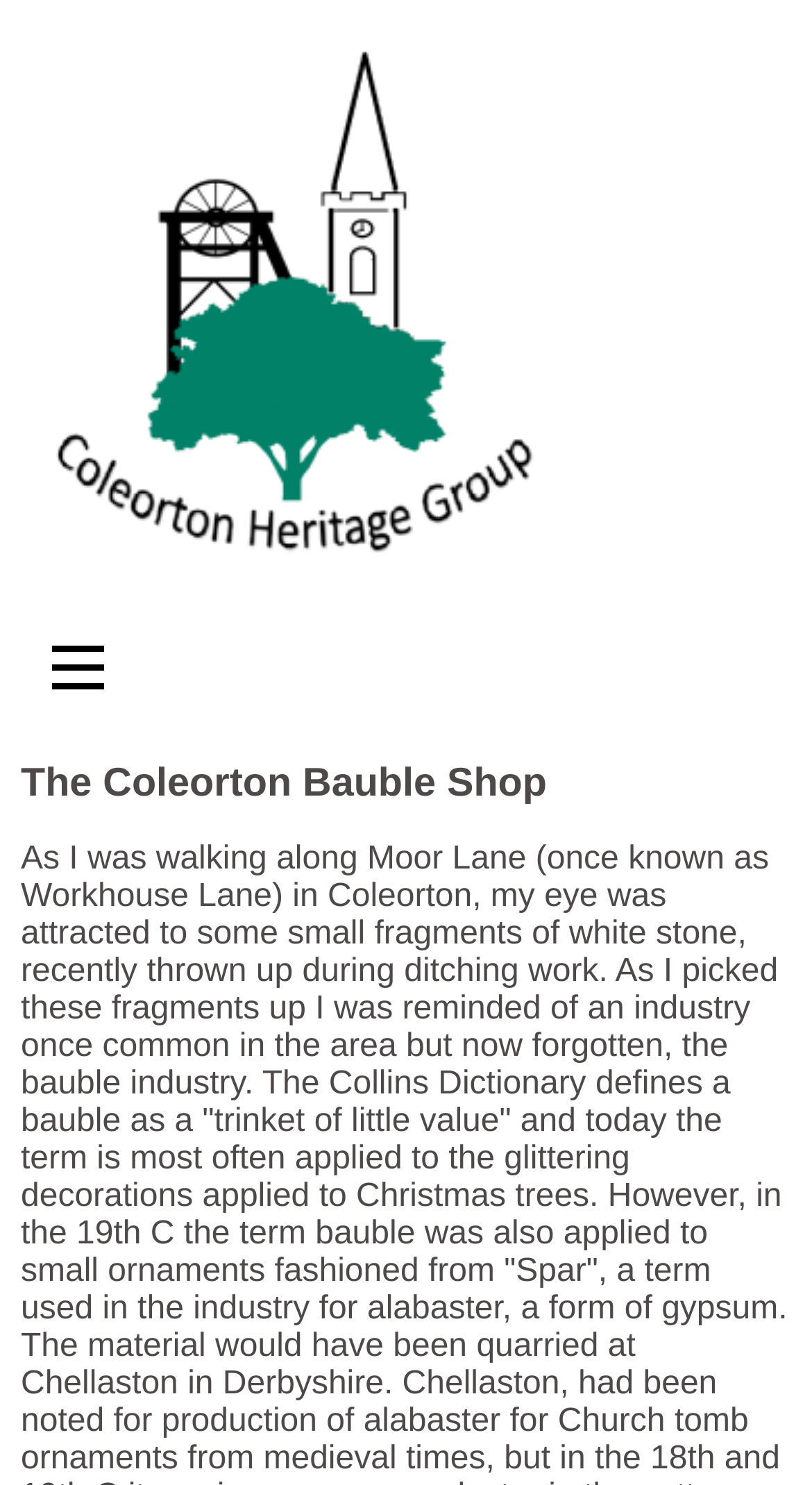Identify the bounding box coordinates for the UI element described by the following text: "History Walks". Provide the coordinates as four float numbers between 0 and 1, in the format [left, top, right, bottom].

[0.107, 0.756, 0.357, 0.798]